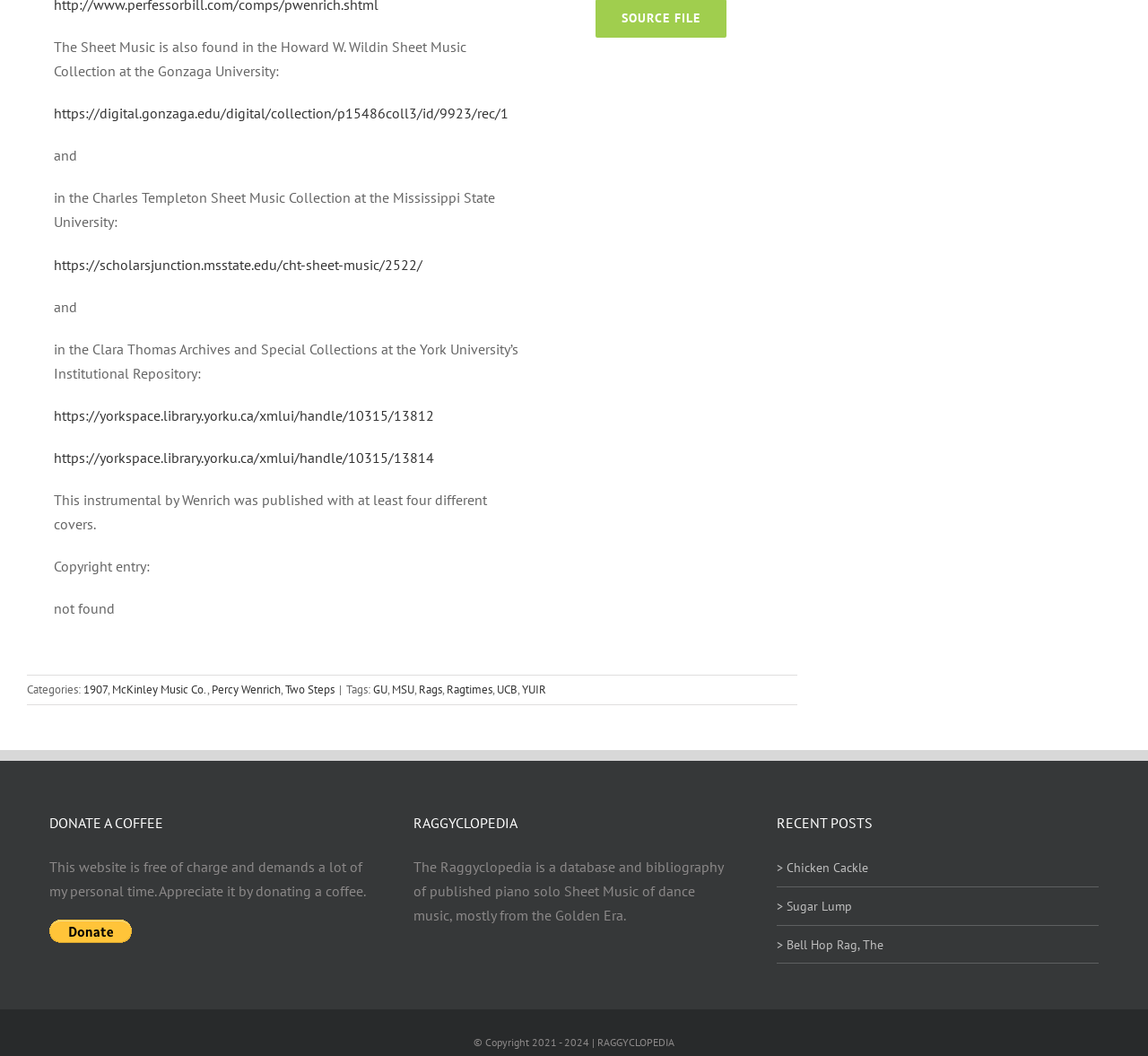Pinpoint the bounding box coordinates for the area that should be clicked to perform the following instruction: "View the copyright information".

[0.412, 0.98, 0.587, 0.993]